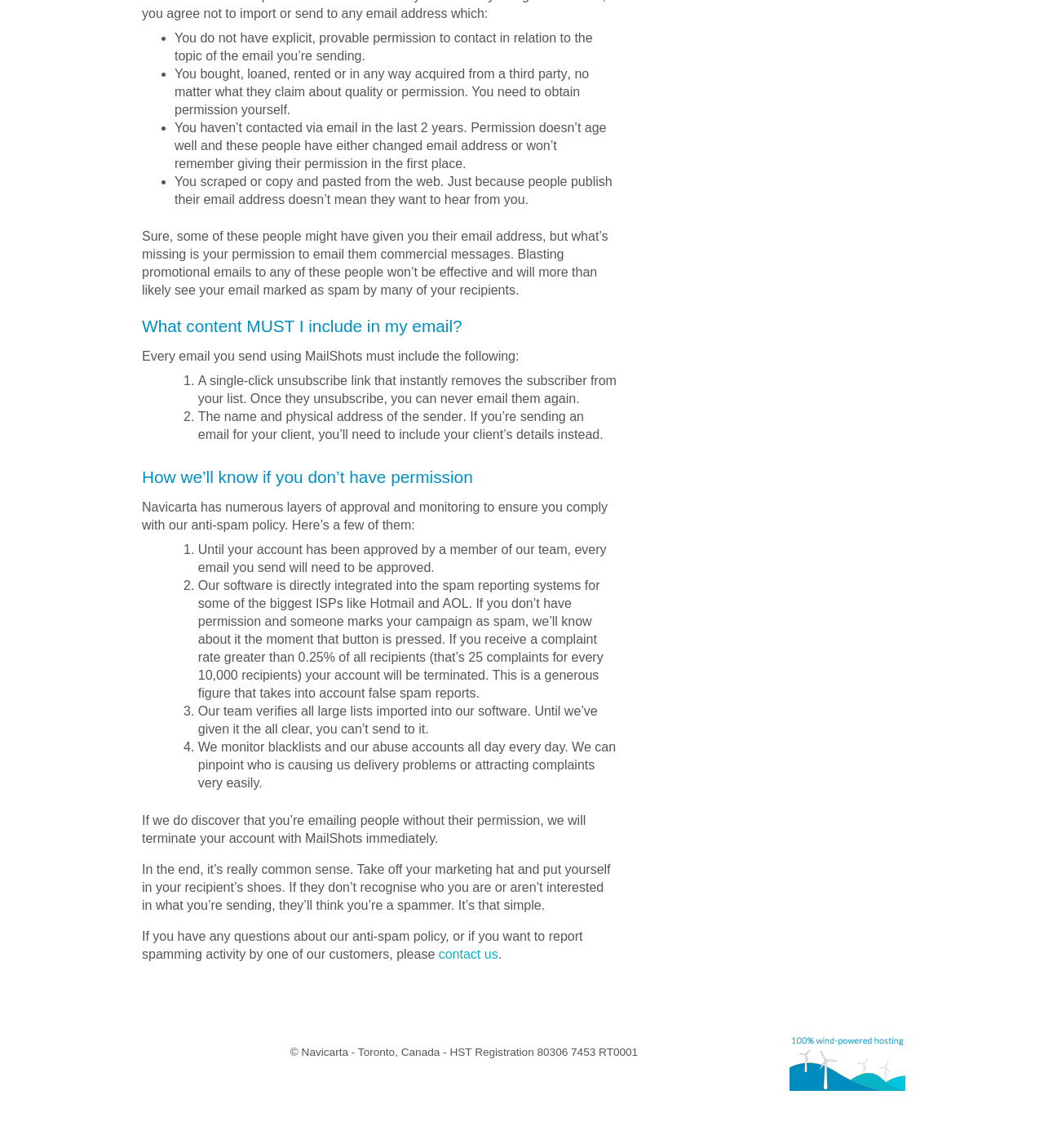Using details from the image, please answer the following question comprehensively:
Why is permission important for emailing?

The webpage emphasizes the importance of obtaining permission from recipients before emailing them. This is because emailing people without their permission can lead to them marking the email as spam, which can result in the sender's account being terminated.